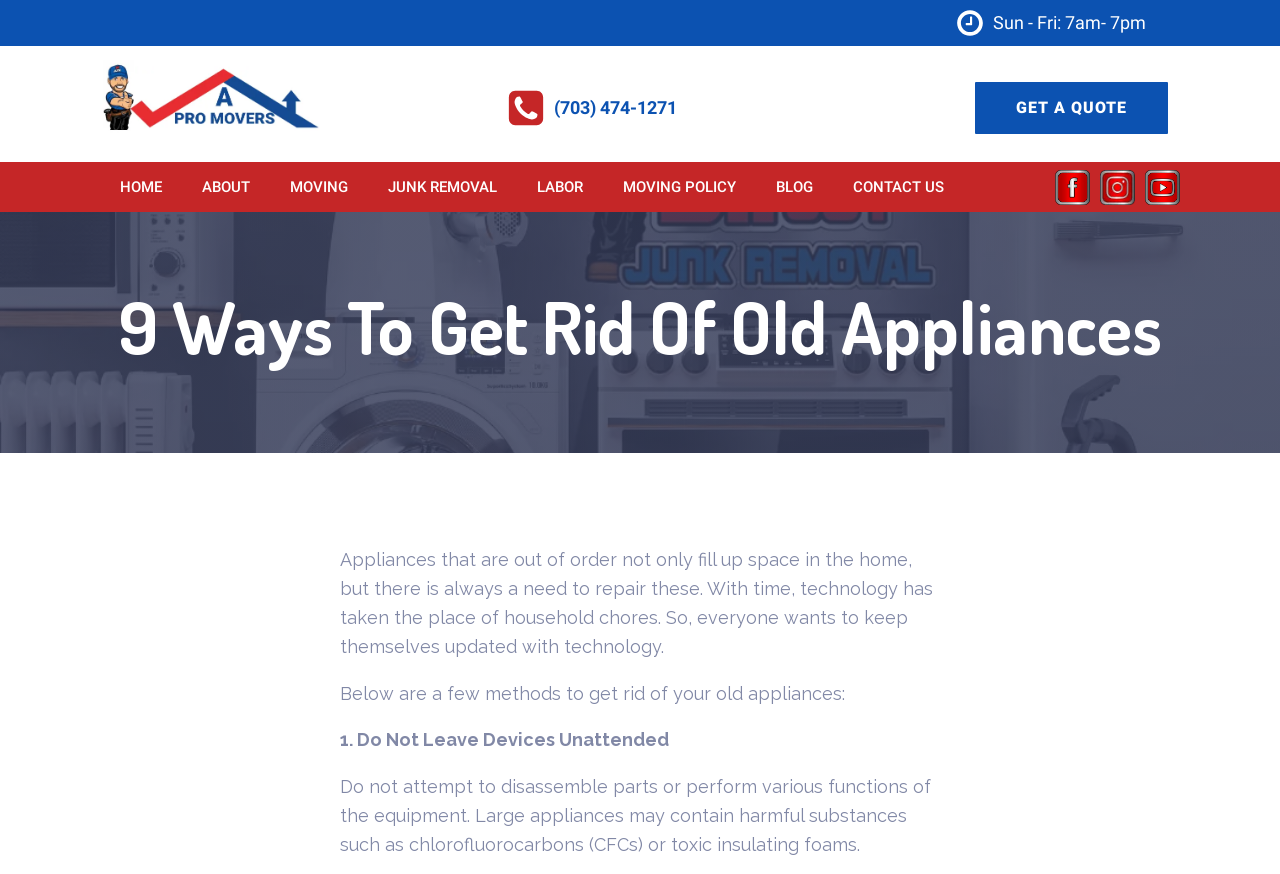Please locate the UI element described by "parent_node: (703) 474-1271" and provide its bounding box coordinates.

[0.395, 0.101, 0.432, 0.147]